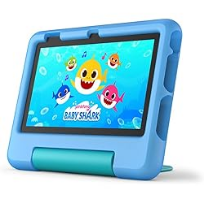What is the battery life of this tablet?
Respond with a short answer, either a single word or a phrase, based on the image.

10 hours